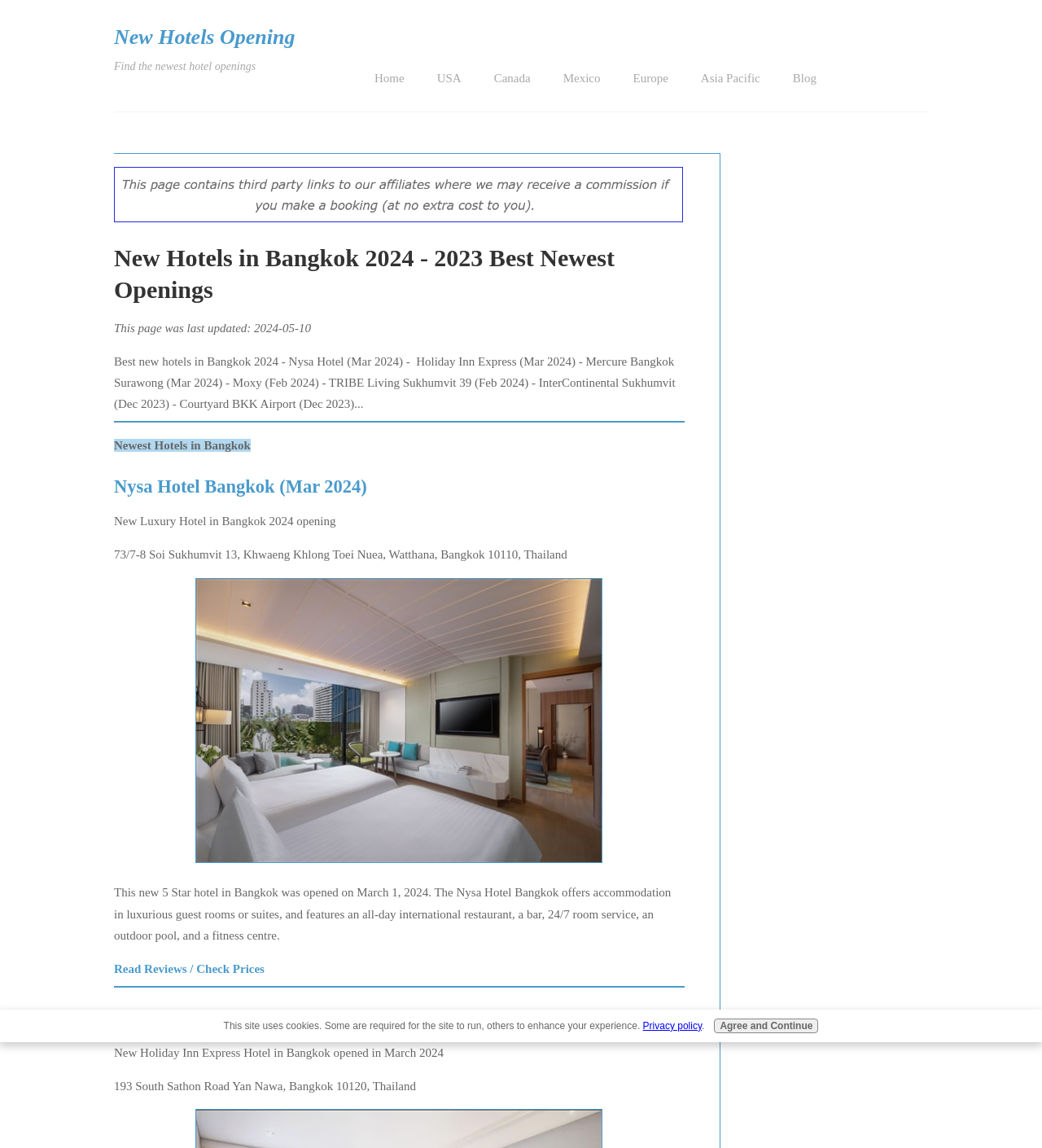Kindly determine the bounding box coordinates of the area that needs to be clicked to fulfill this instruction: "View the 'Blog' page".

[0.745, 0.056, 0.799, 0.08]